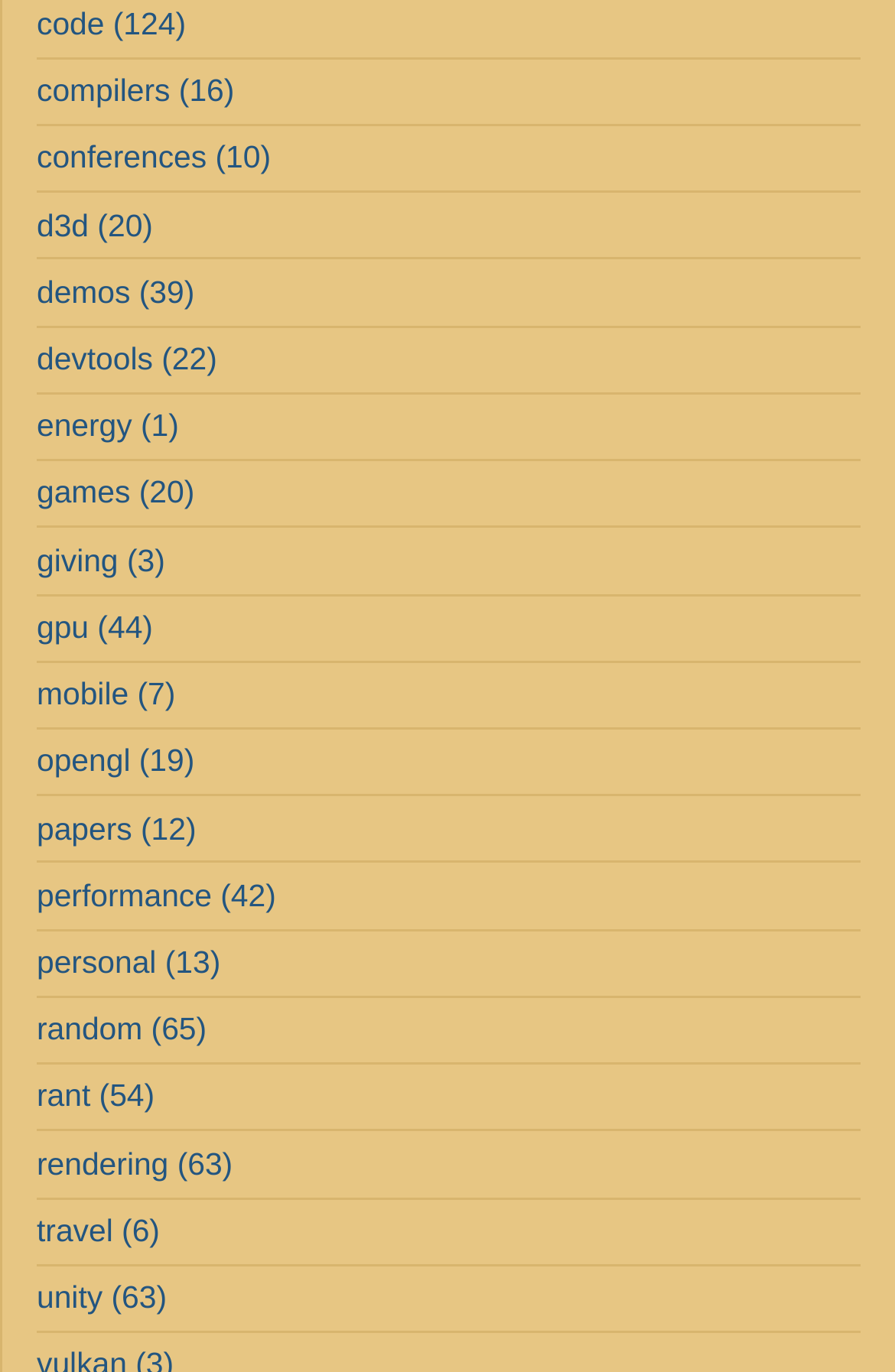Give a one-word or short-phrase answer to the following question: 
How many links are related to personal or travel topics?

2